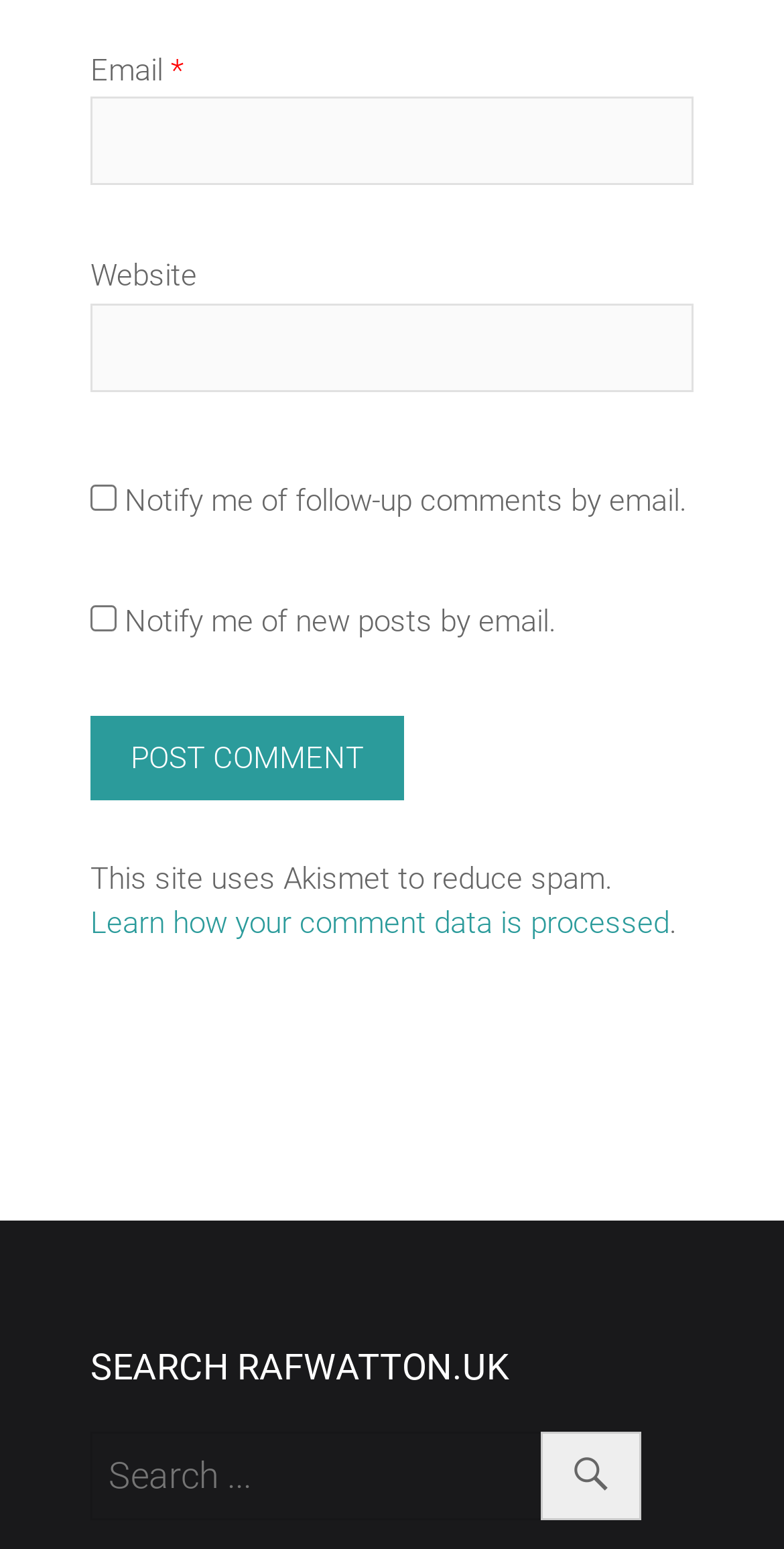Give a concise answer using only one word or phrase for this question:
What is the function of the button with the text 'POST COMMENT'?

Submit comment